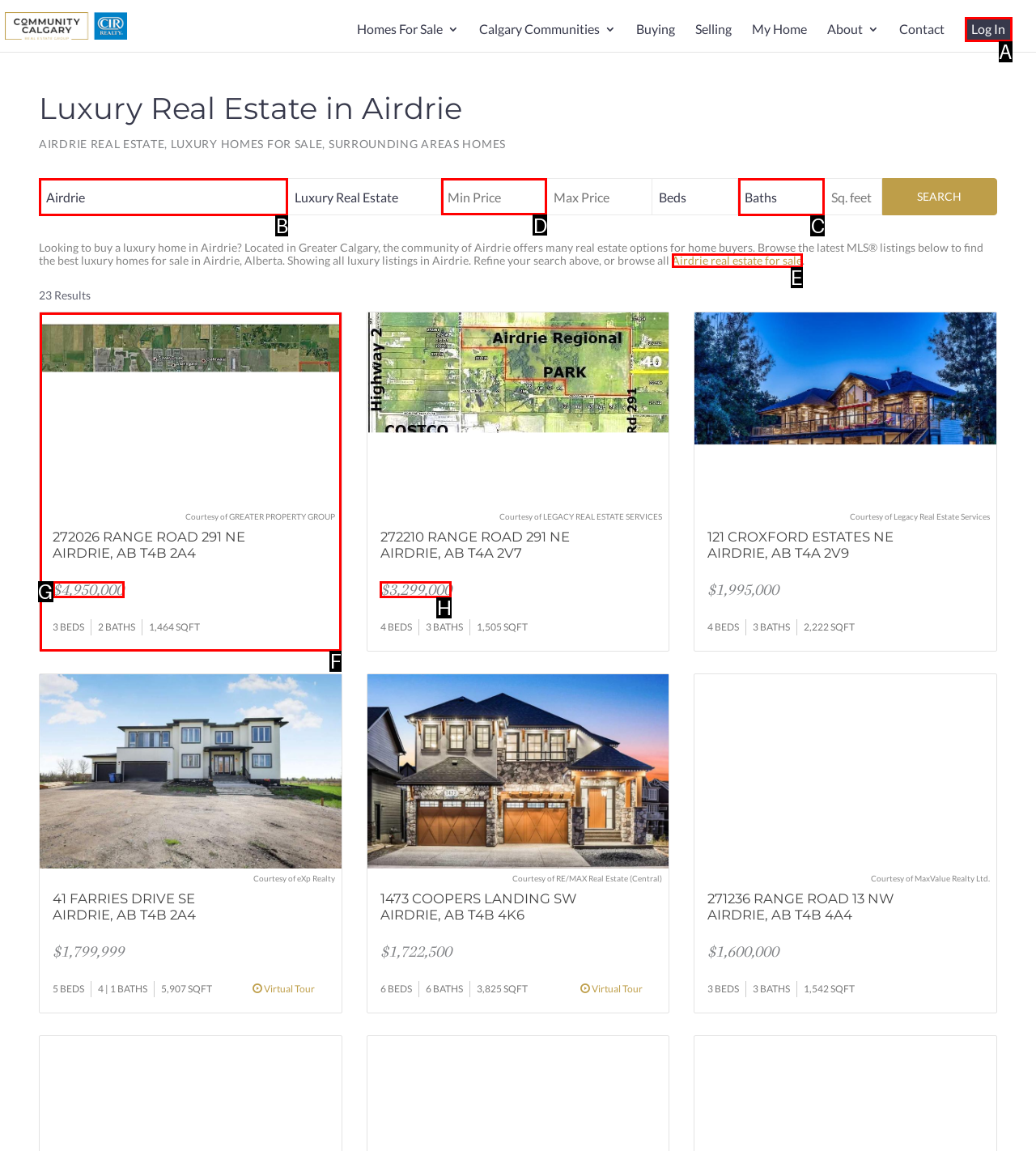Identify the HTML element you need to click to achieve the task: Filter by minimum price. Respond with the corresponding letter of the option.

D